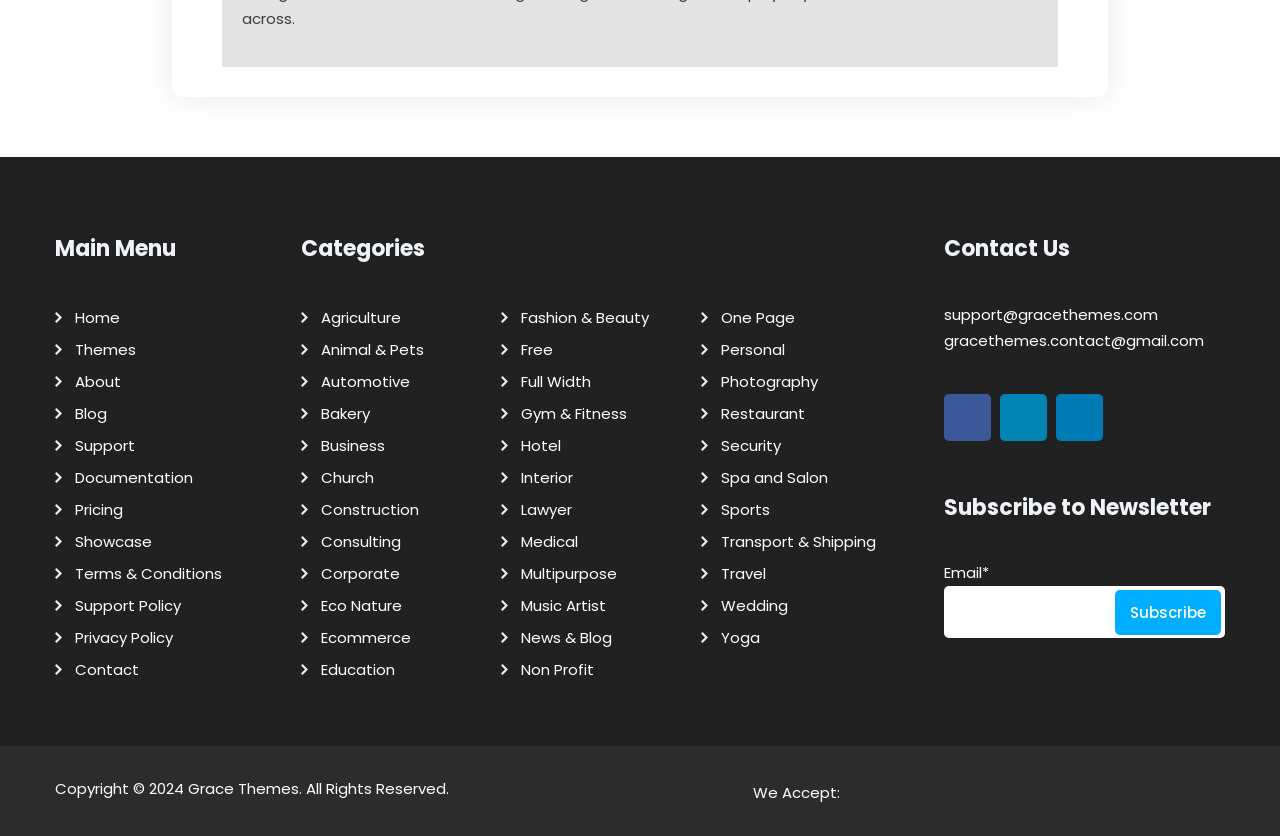Highlight the bounding box coordinates of the element you need to click to perform the following instruction: "Click on About."

[0.051, 0.437, 0.095, 0.476]